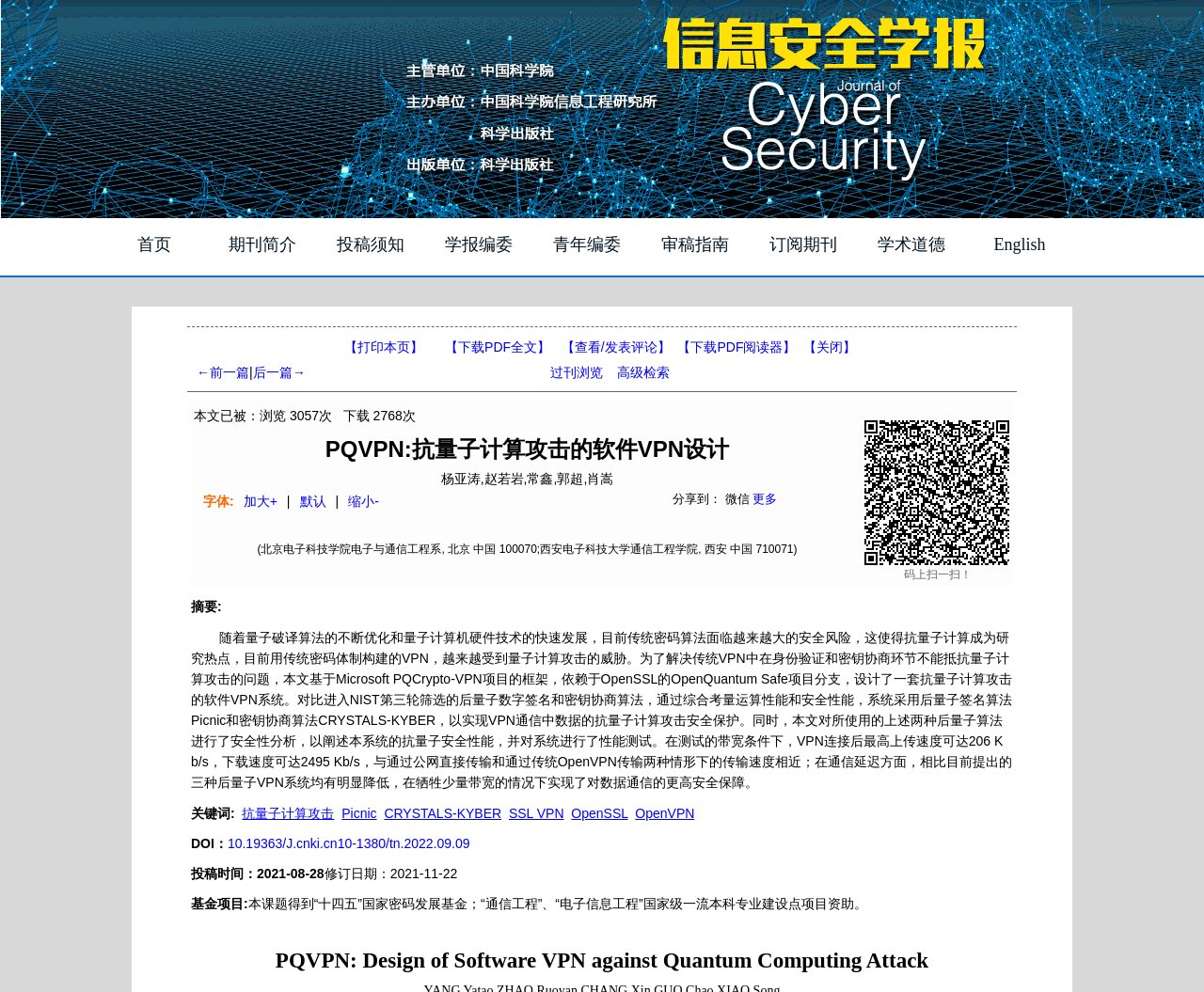Indicate the bounding box coordinates of the element that needs to be clicked to satisfy the following instruction: "share to WeChat". The coordinates should be four float numbers between 0 and 1, i.e., [left, top, right, bottom].

[0.16, 0.495, 0.716, 0.516]